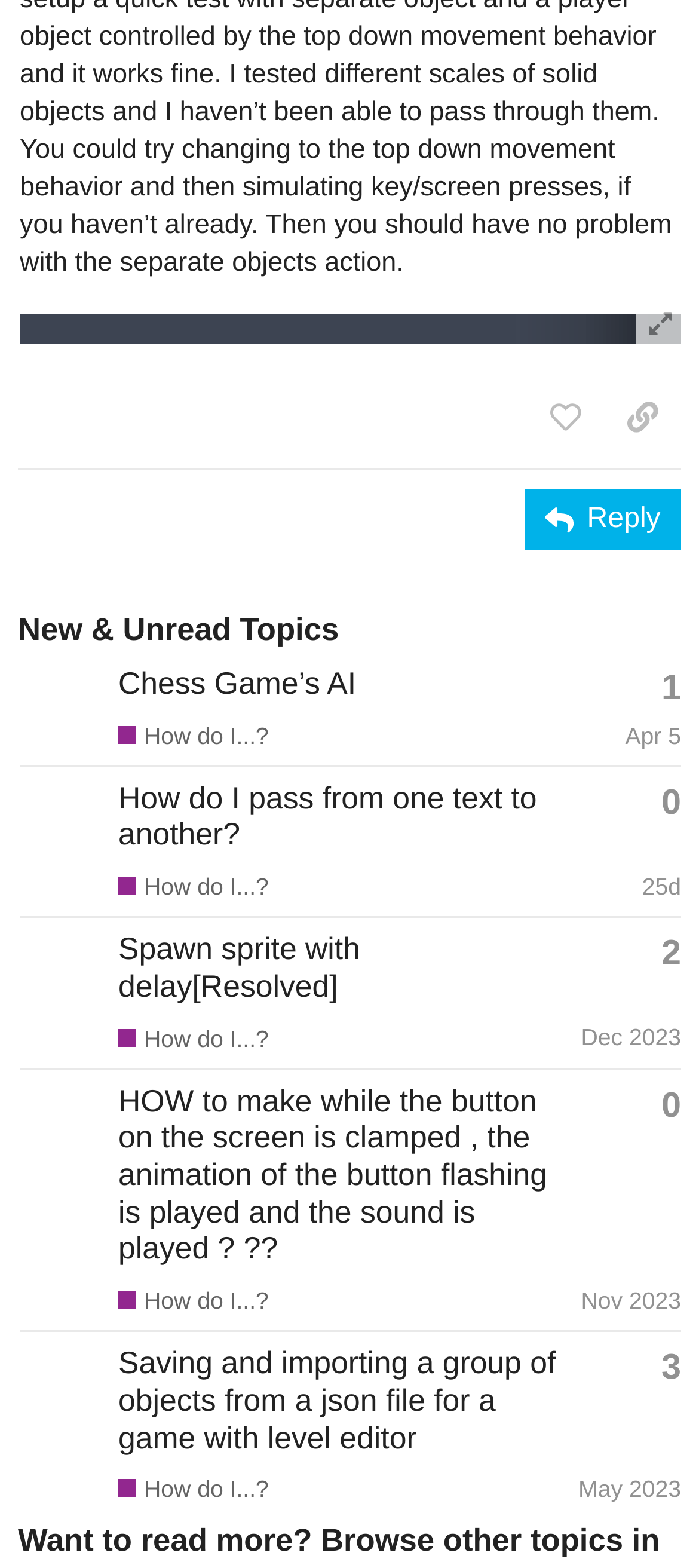Please find and report the bounding box coordinates of the element to click in order to perform the following action: "like this post". The coordinates should be expressed as four float numbers between 0 and 1, in the format [left, top, right, bottom].

[0.753, 0.245, 0.864, 0.289]